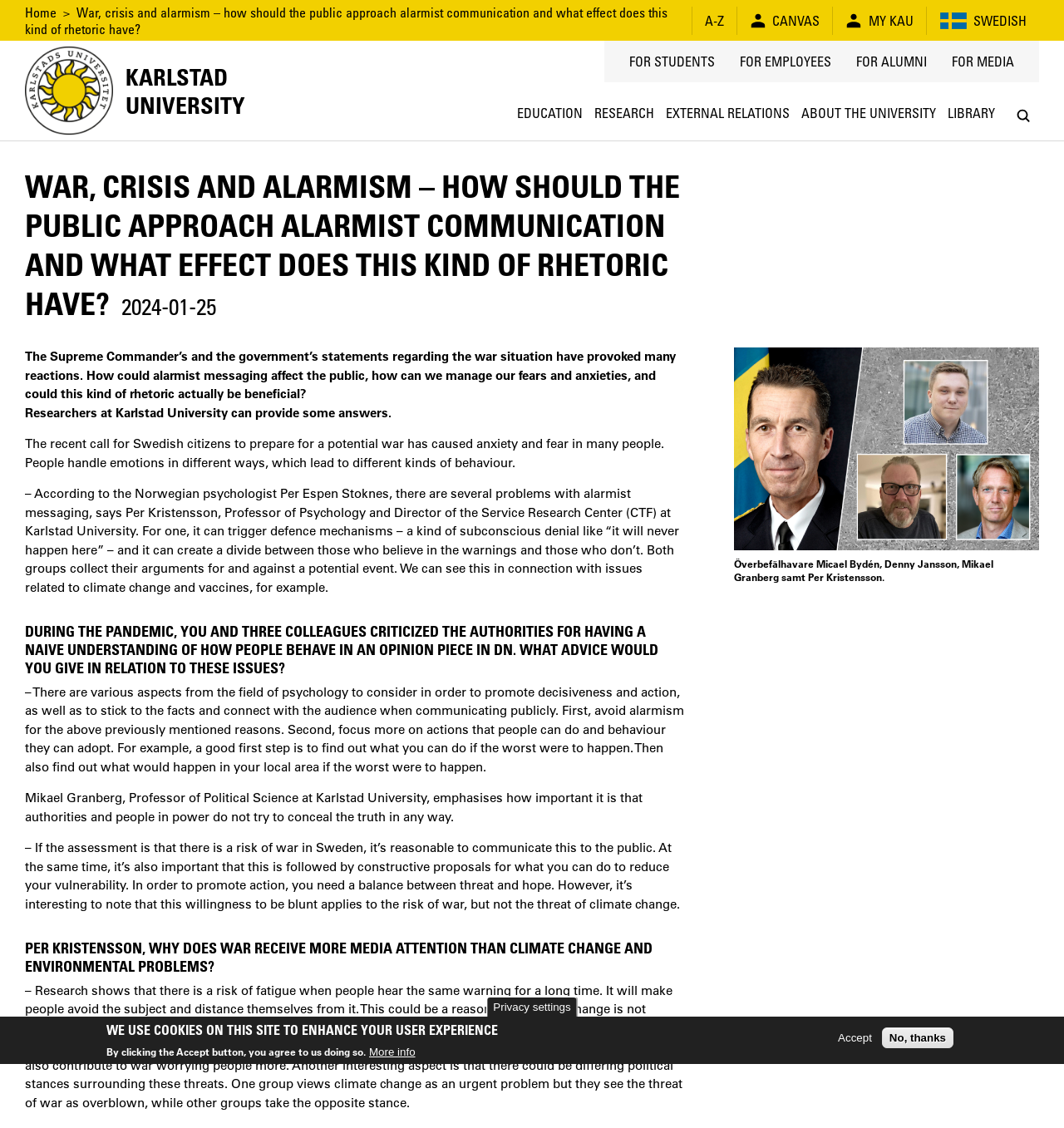Please identify the bounding box coordinates of the element I should click to complete this instruction: 'Click the 'Search' button'. The coordinates should be given as four float numbers between 0 and 1, like this: [left, top, right, bottom].

[0.946, 0.088, 0.977, 0.117]